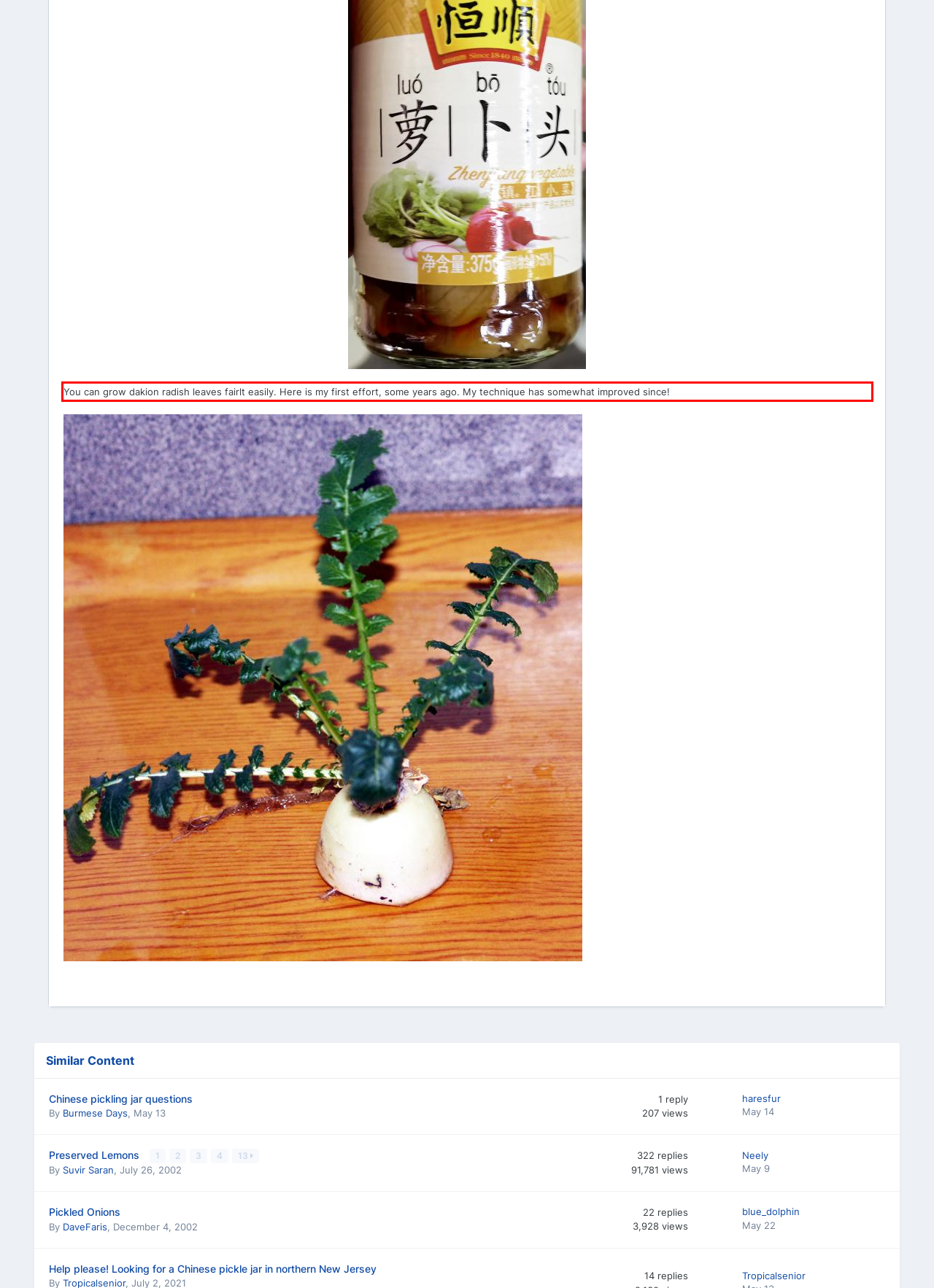Given a screenshot of a webpage containing a red bounding box, perform OCR on the text within this red bounding box and provide the text content.

You can grow dakion radish leaves fairlt easily. Here is my first effort, some years ago. My technique has somewhat improved since!